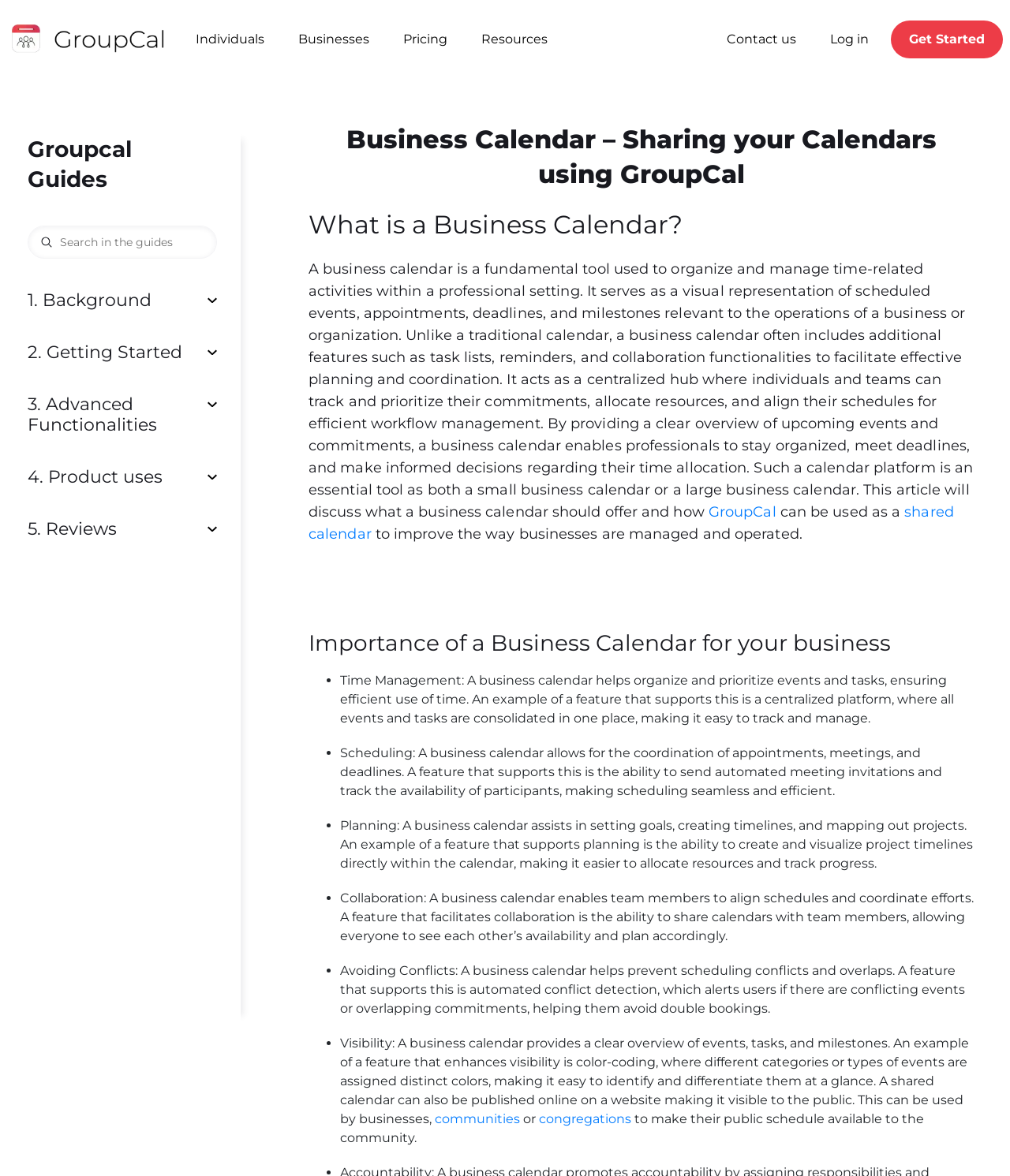Please specify the bounding box coordinates of the clickable region necessary for completing the following instruction: "Search in the guides". The coordinates must consist of four float numbers between 0 and 1, i.e., [left, top, right, bottom].

[0.027, 0.192, 0.215, 0.22]